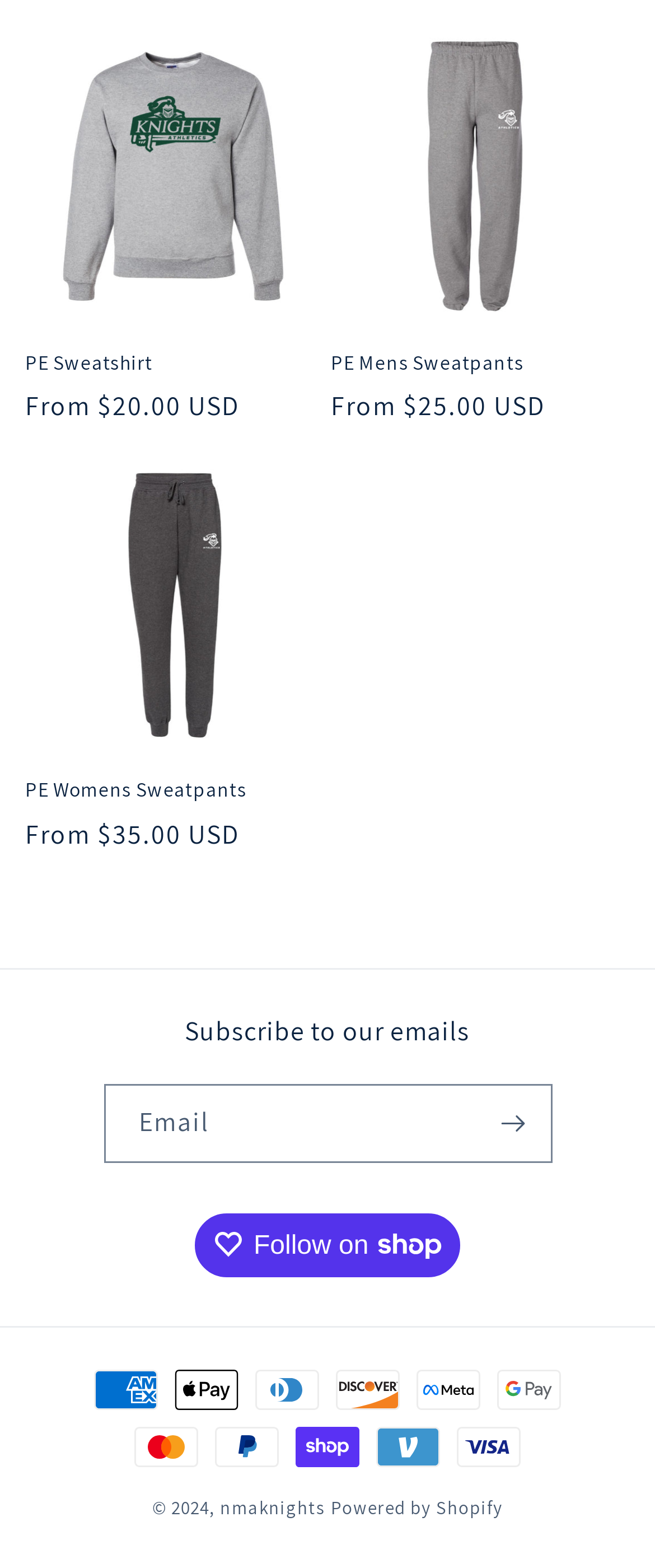Give a concise answer using one word or a phrase to the following question:
Who is the website powered by?

Shopify